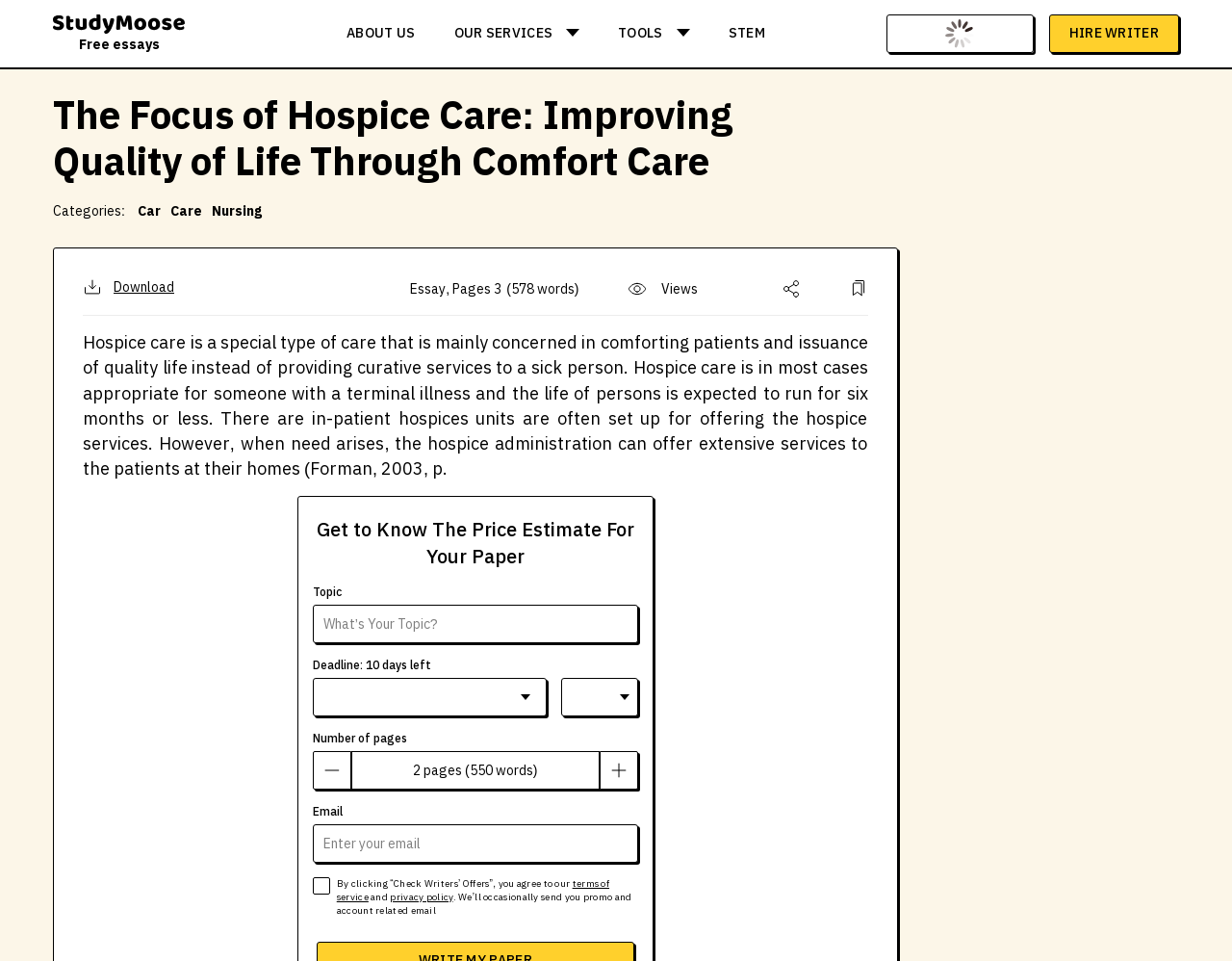Can you locate the main headline on this webpage and provide its text content?

The Focus of Hospice Care: Improving Quality of Life Through Comfort Care